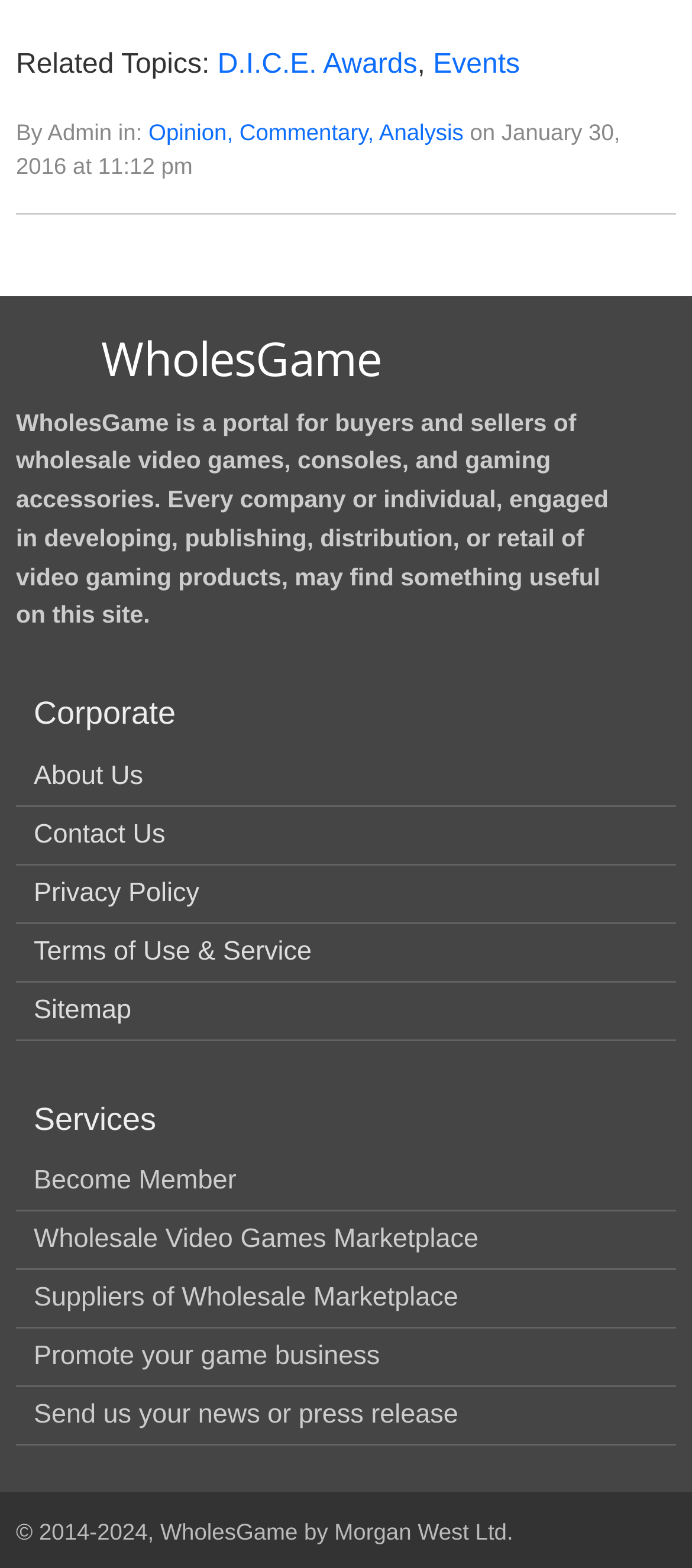Identify the bounding box of the HTML element described as: "Sitemap".

[0.049, 0.634, 0.19, 0.654]